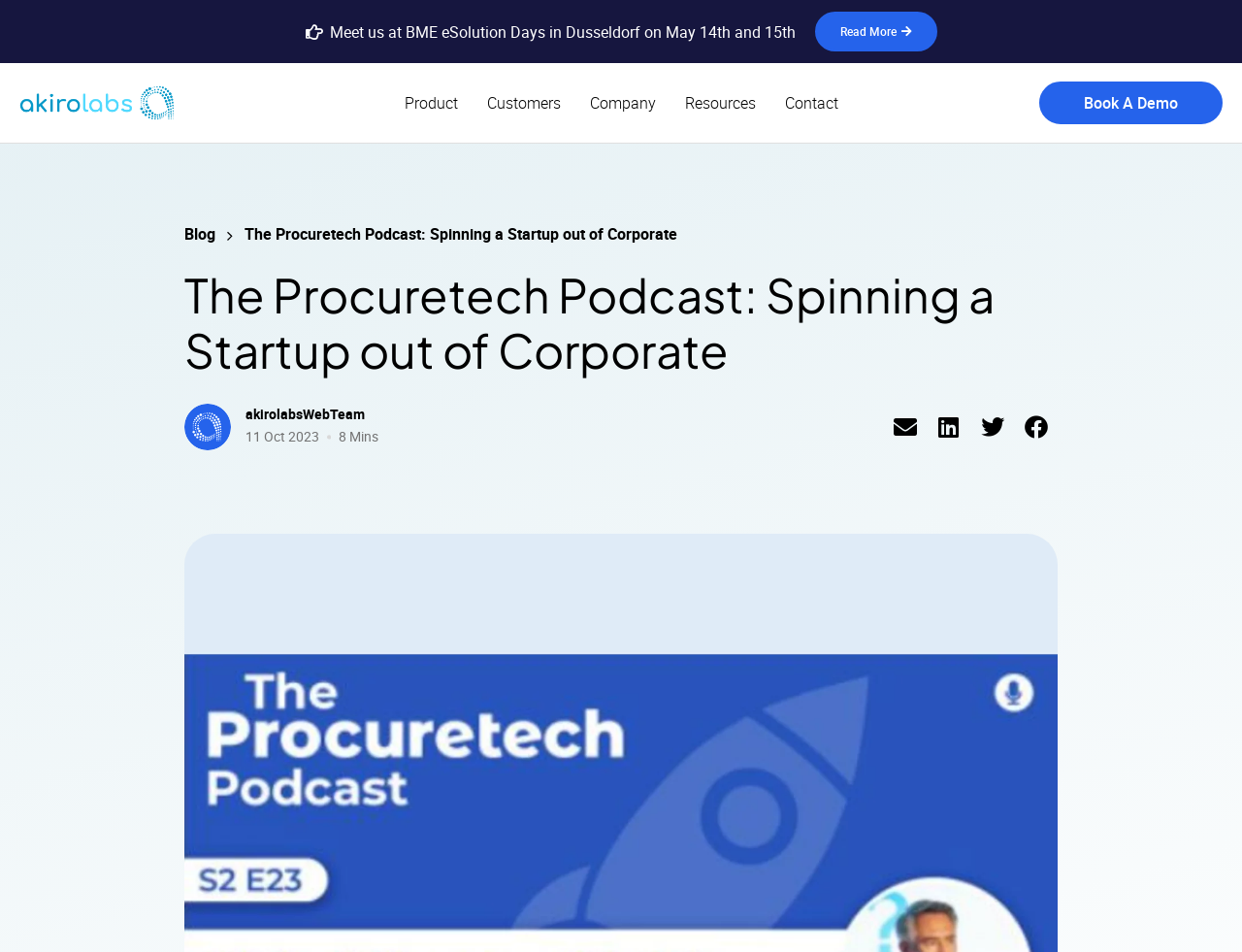Use a single word or phrase to answer the question: 
What is the name of the company associated with the podcast?

akirolabs